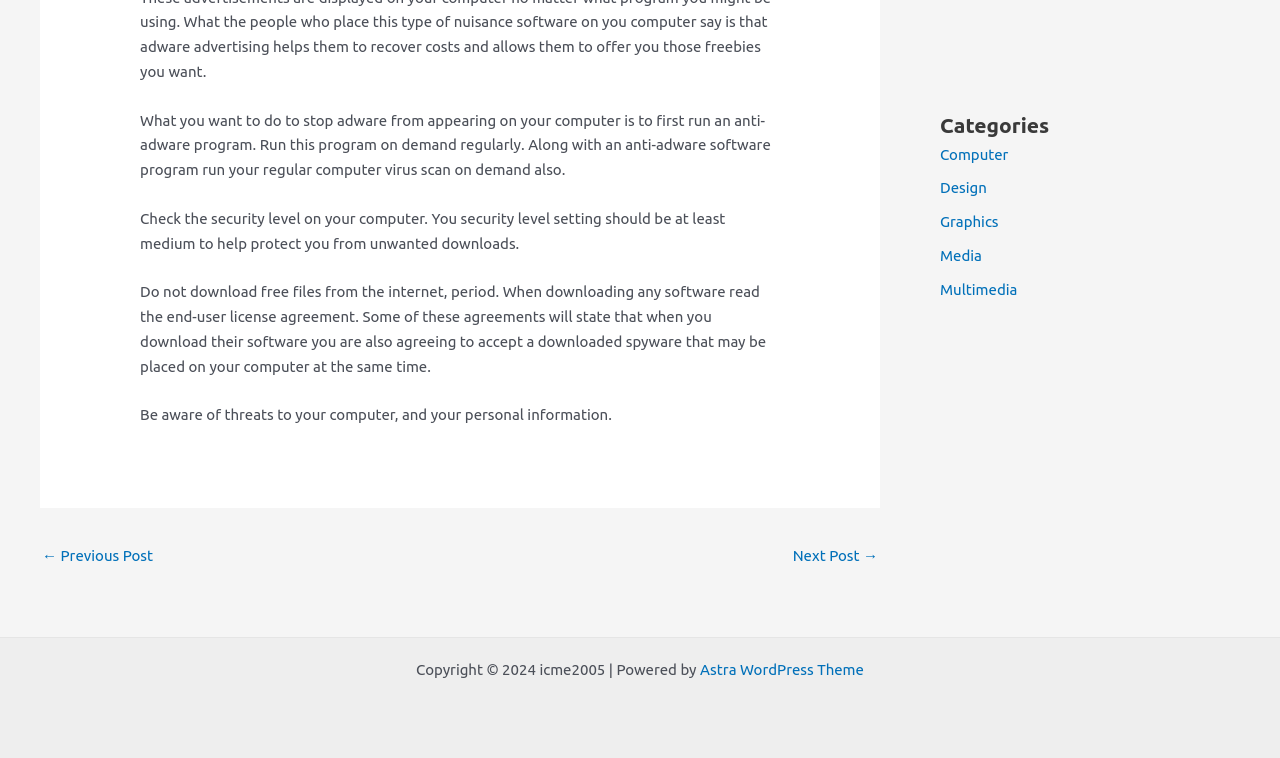Using the provided description: "Contact Us", find the bounding box coordinates of the corresponding UI element. The output should be four float numbers between 0 and 1, in the format [left, top, right, bottom].

None